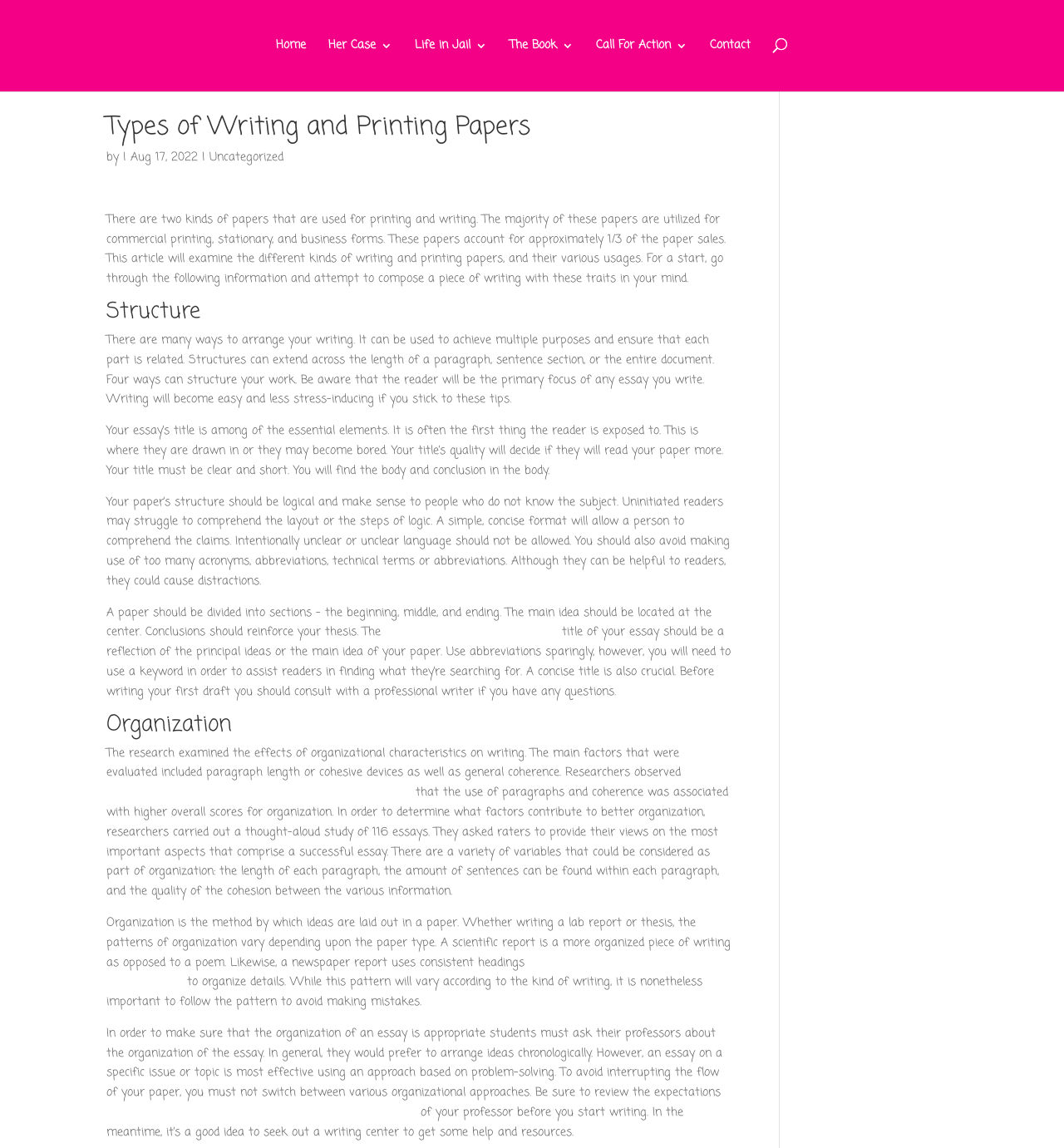Refer to the image and answer the question with as much detail as possible: How many ways can structure your writing?

The webpage mentions that there are four ways to structure your writing, which can be used to achieve multiple purposes and ensure that each part is related.